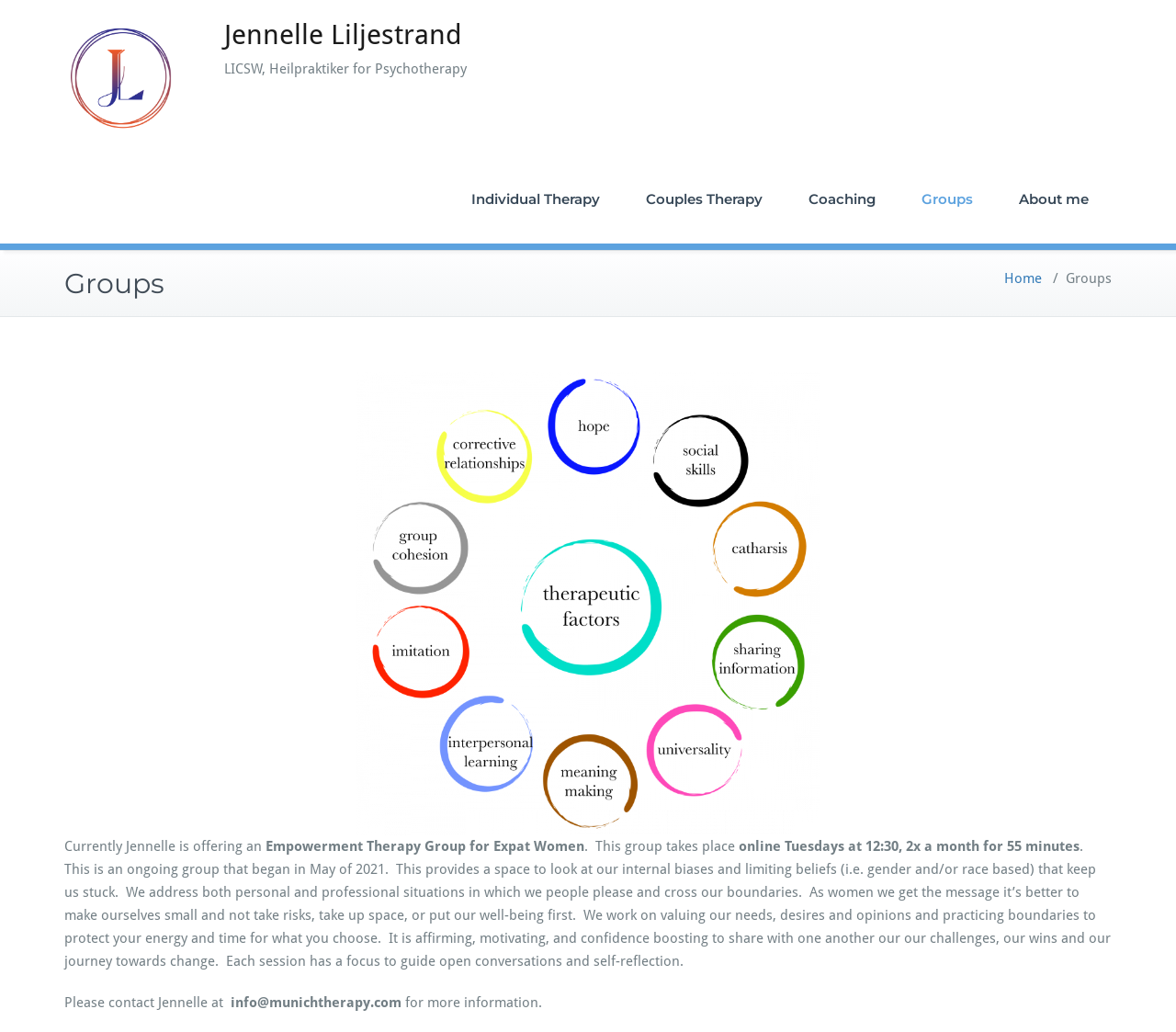Specify the bounding box coordinates of the element's area that should be clicked to execute the given instruction: "Open Navigation Menu". The coordinates should be four float numbers between 0 and 1, i.e., [left, top, right, bottom].

None